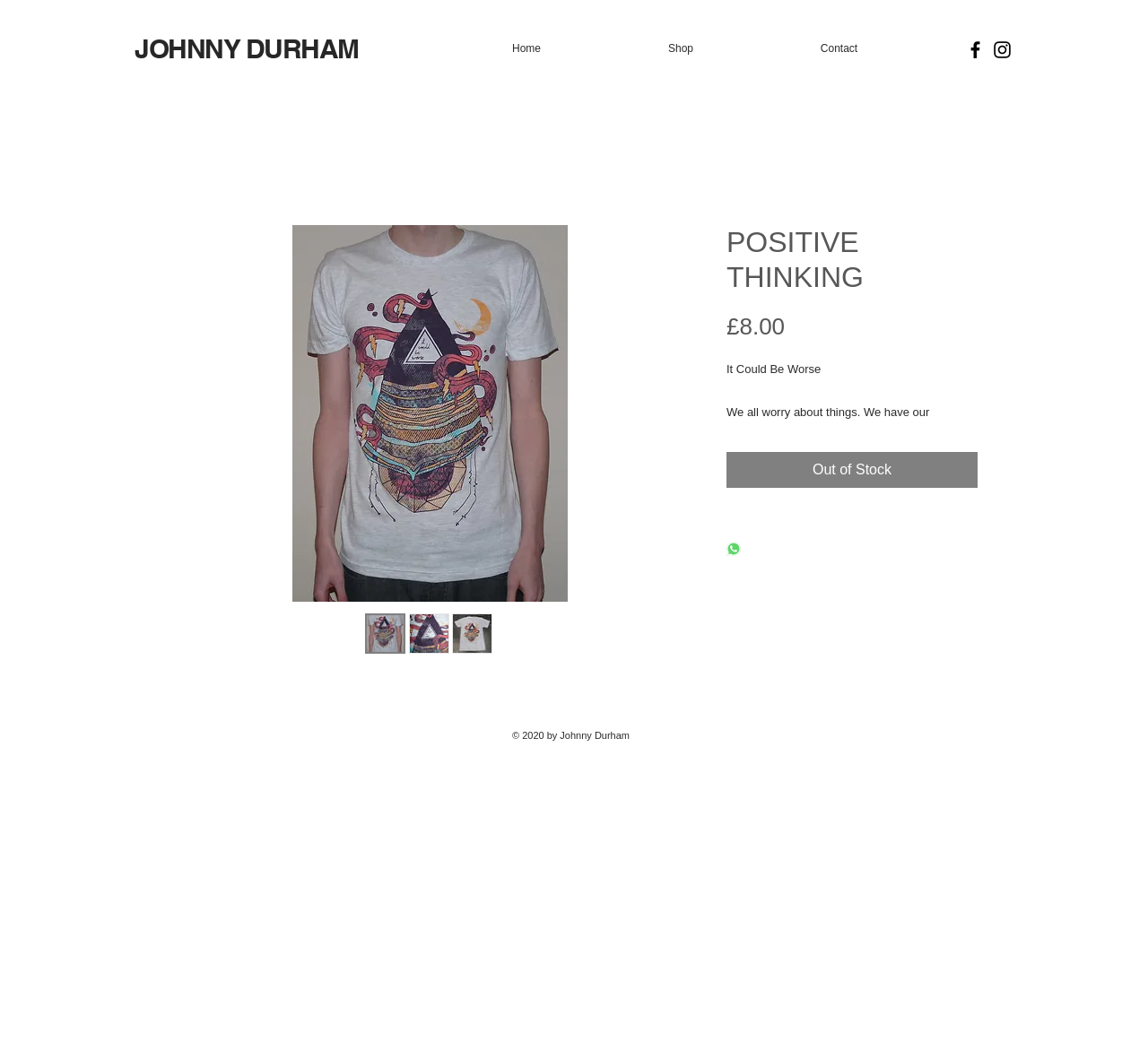Please identify the bounding box coordinates of the clickable element to fulfill the following instruction: "Click the Facebook Icon". The coordinates should be four float numbers between 0 and 1, i.e., [left, top, right, bottom].

[0.84, 0.037, 0.859, 0.058]